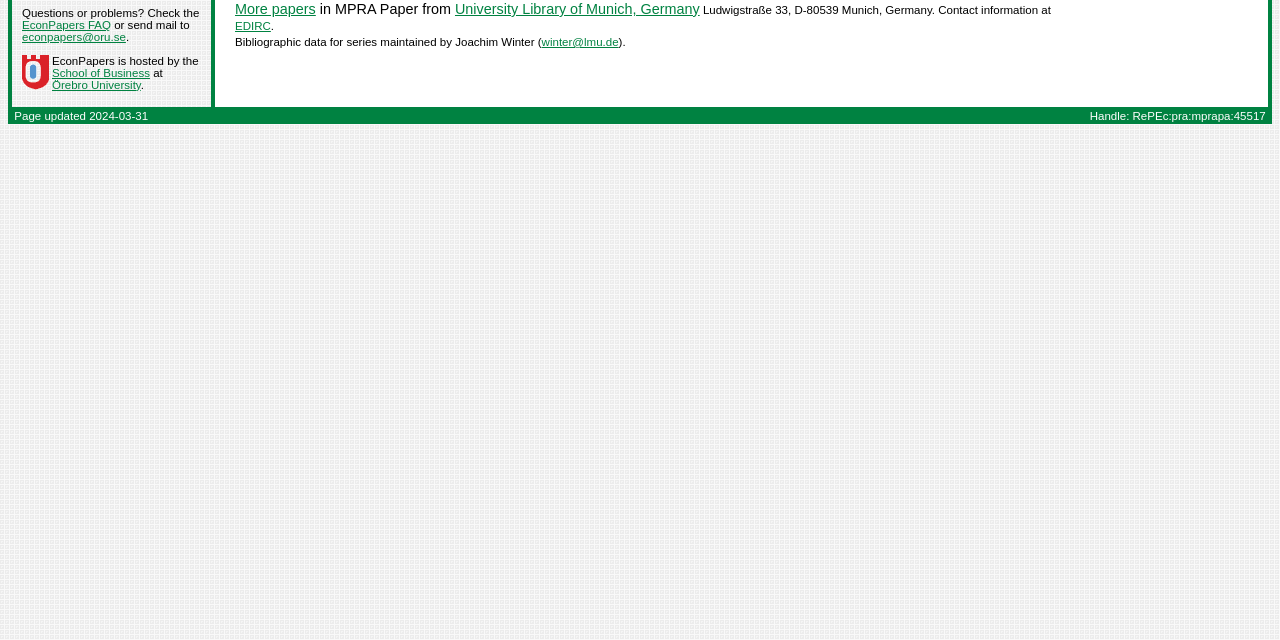Please determine the bounding box coordinates for the element with the description: "University Library of Munich, Germany".

[0.355, 0.002, 0.547, 0.027]